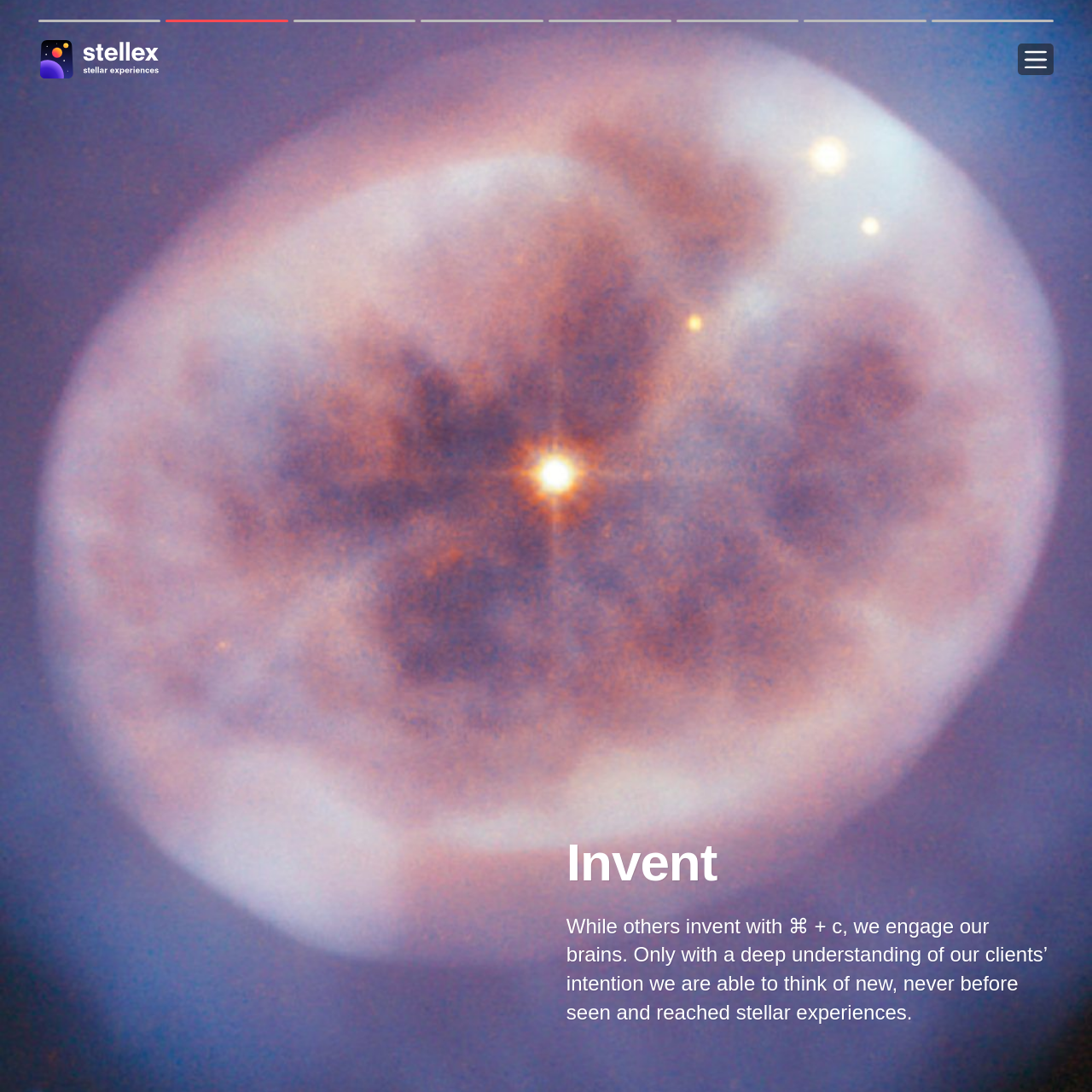Please provide a one-word or phrase answer to the question: 
What is the company name displayed on the logo?

Stellex